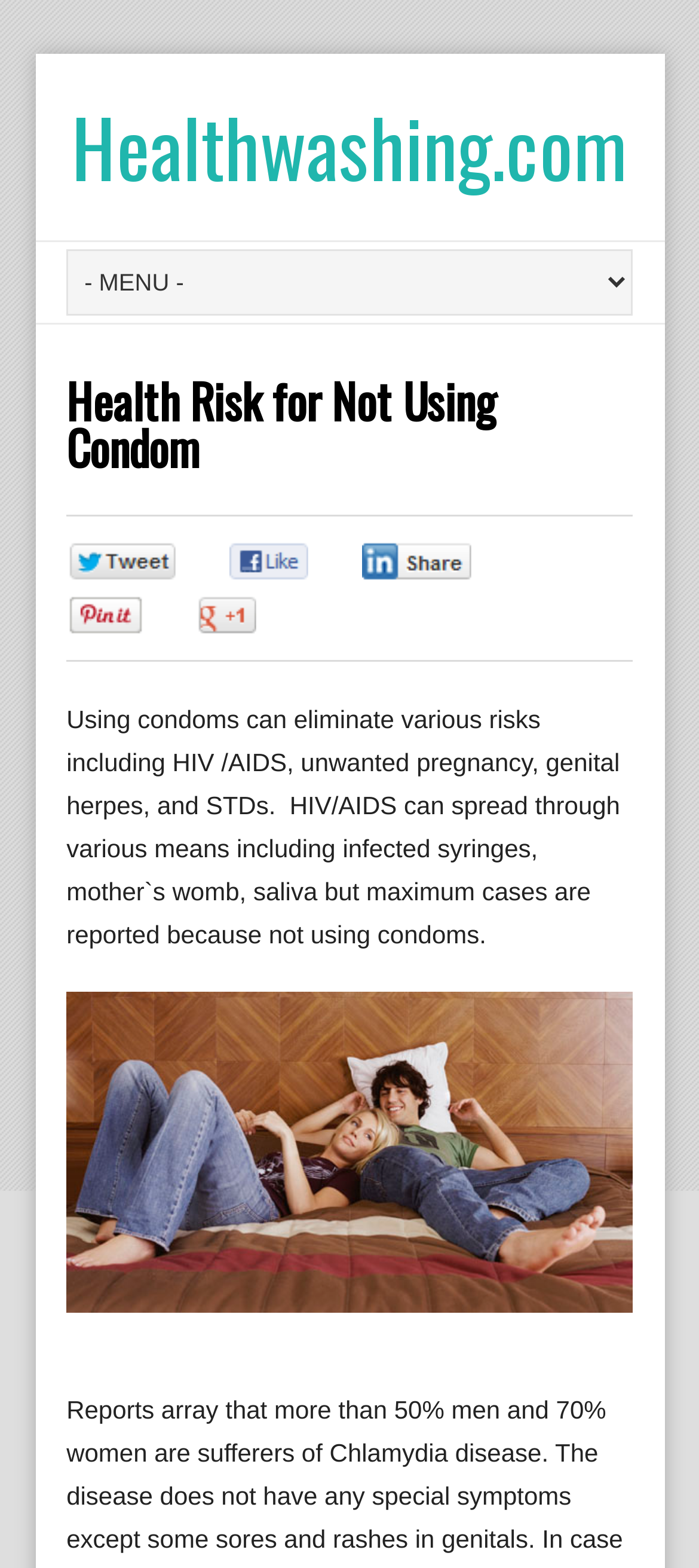Is there an image on the webpage?
Answer the question using a single word or phrase, according to the image.

Yes